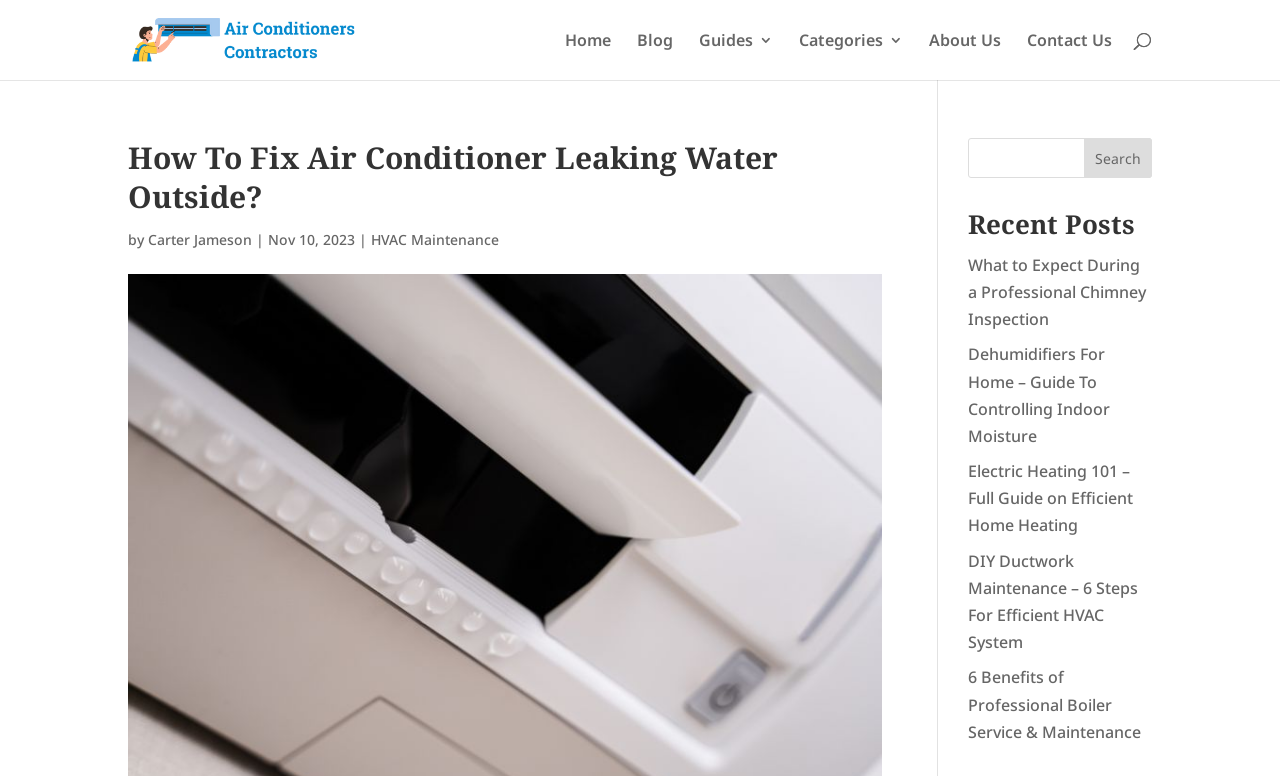Carefully observe the image and respond to the question with a detailed answer:
How many navigation links are there?

I counted the number of links in the navigation menu, which are 'Home', 'Blog', 'Guides 3', 'Categories 3', 'About Us', and 'Contact Us'.